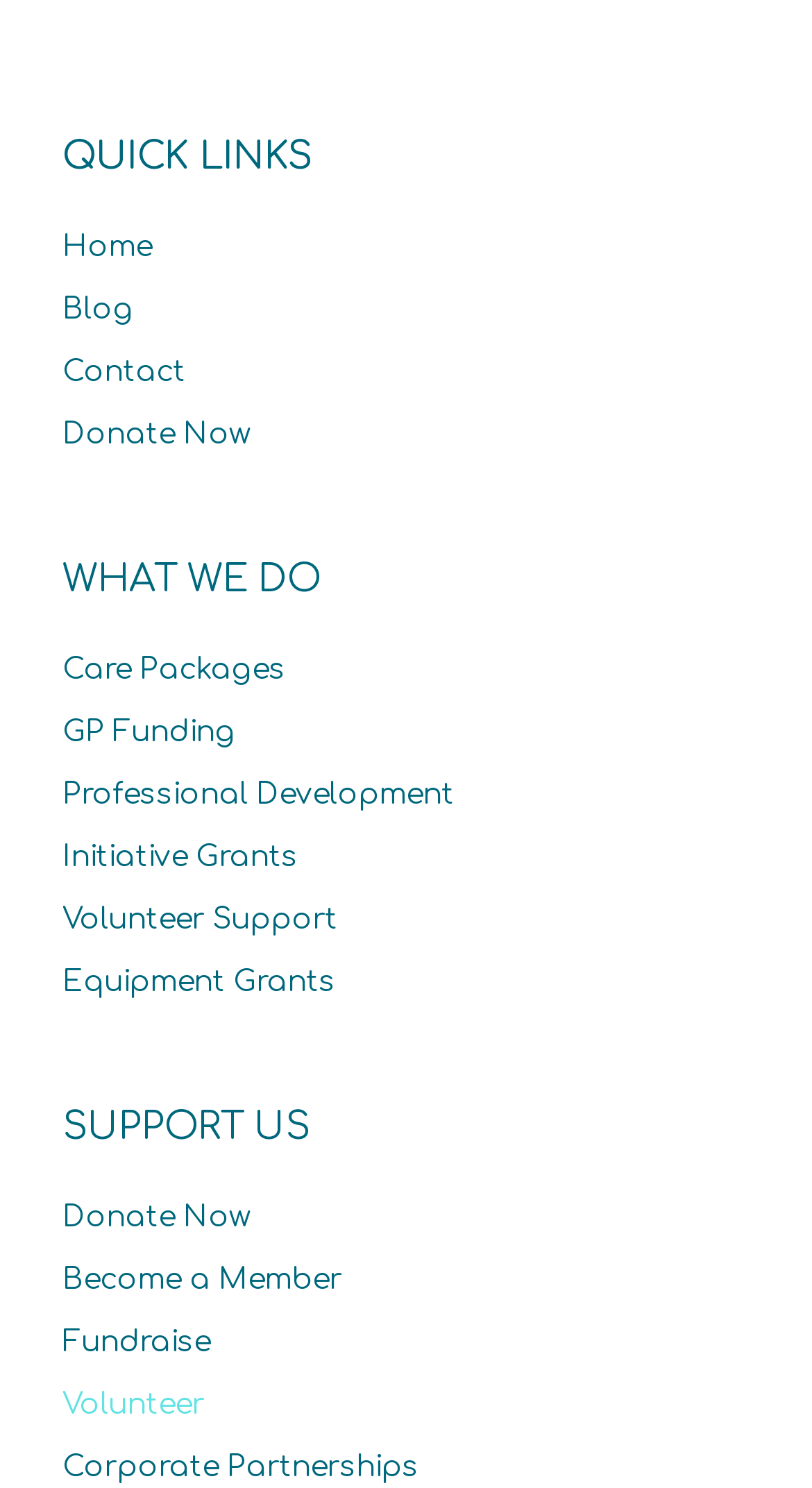Analyze the image and deliver a detailed answer to the question: What is the last item in the 'WHAT WE DO' section?

Under the heading element 'WHAT WE DO', I found a list of link elements. By comparing their y1 and y2 coordinates, I determined that the last item in the list is 'Volunteer Support'.